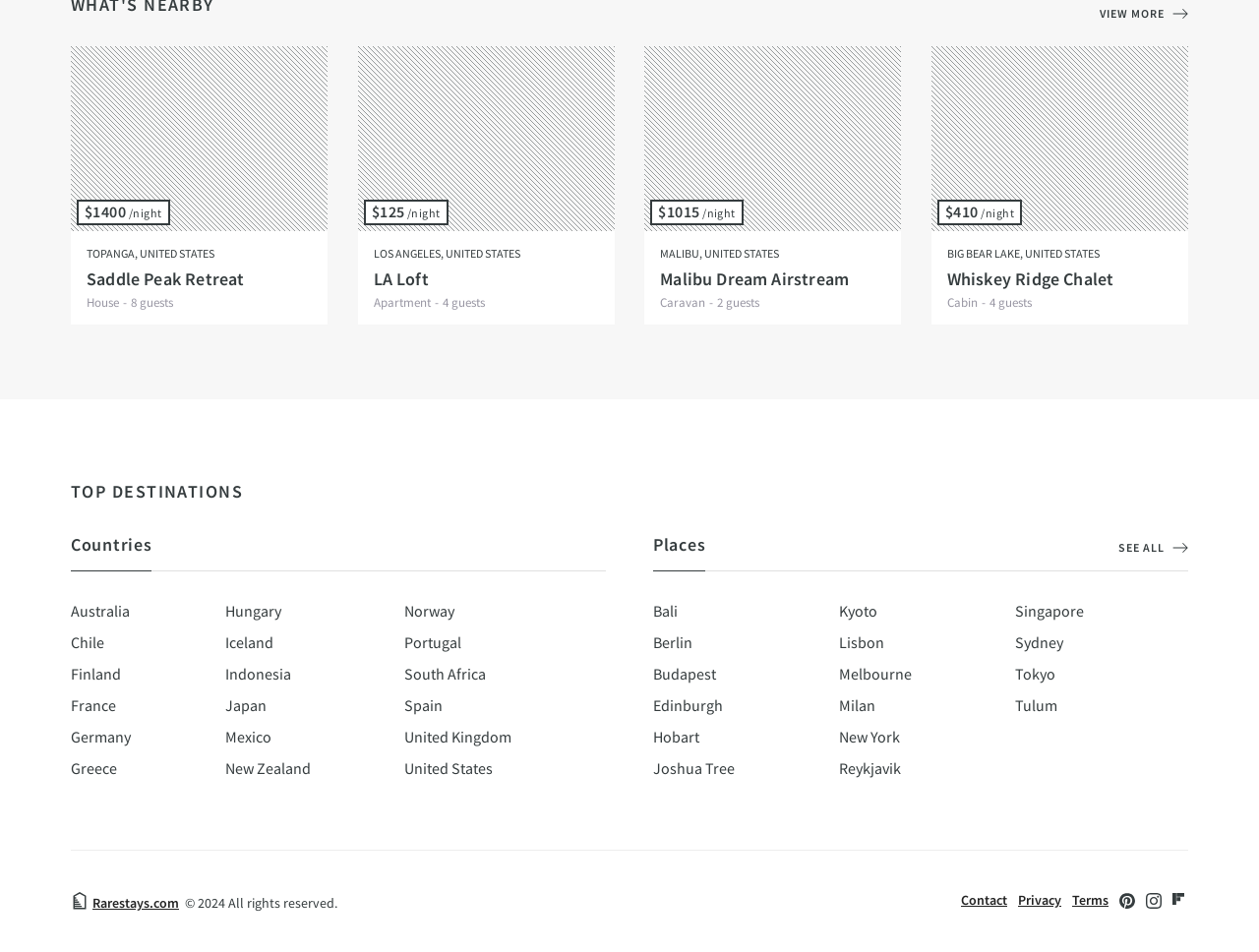Identify the bounding box coordinates for the region to click in order to carry out this instruction: "Contact us". Provide the coordinates using four float numbers between 0 and 1, formatted as [left, top, right, bottom].

[0.763, 0.936, 0.8, 0.955]